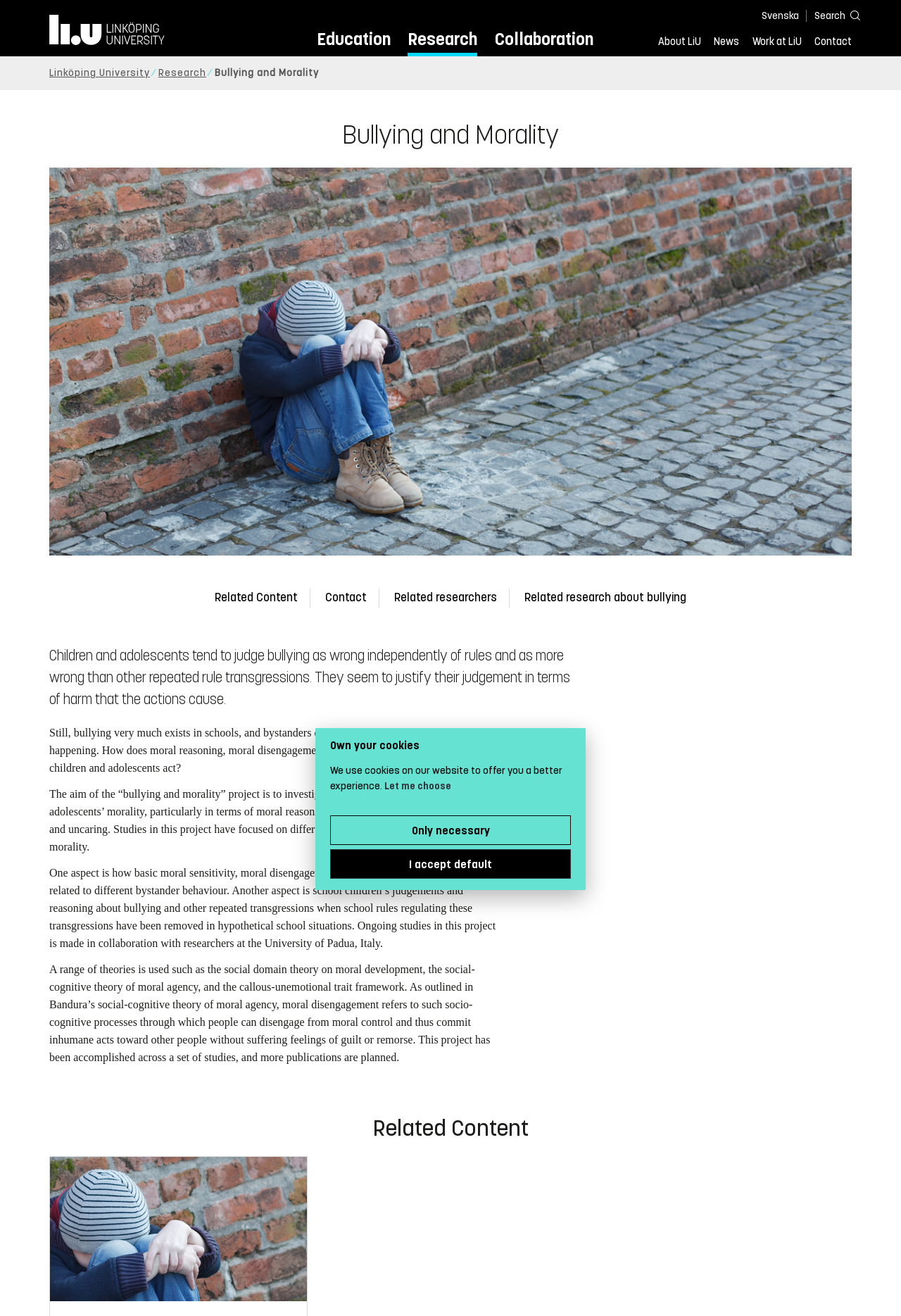Find the bounding box coordinates of the element to click in order to complete this instruction: "View 'Related Content'". The bounding box coordinates must be four float numbers between 0 and 1, denoted as [left, top, right, bottom].

[0.238, 0.449, 0.33, 0.46]